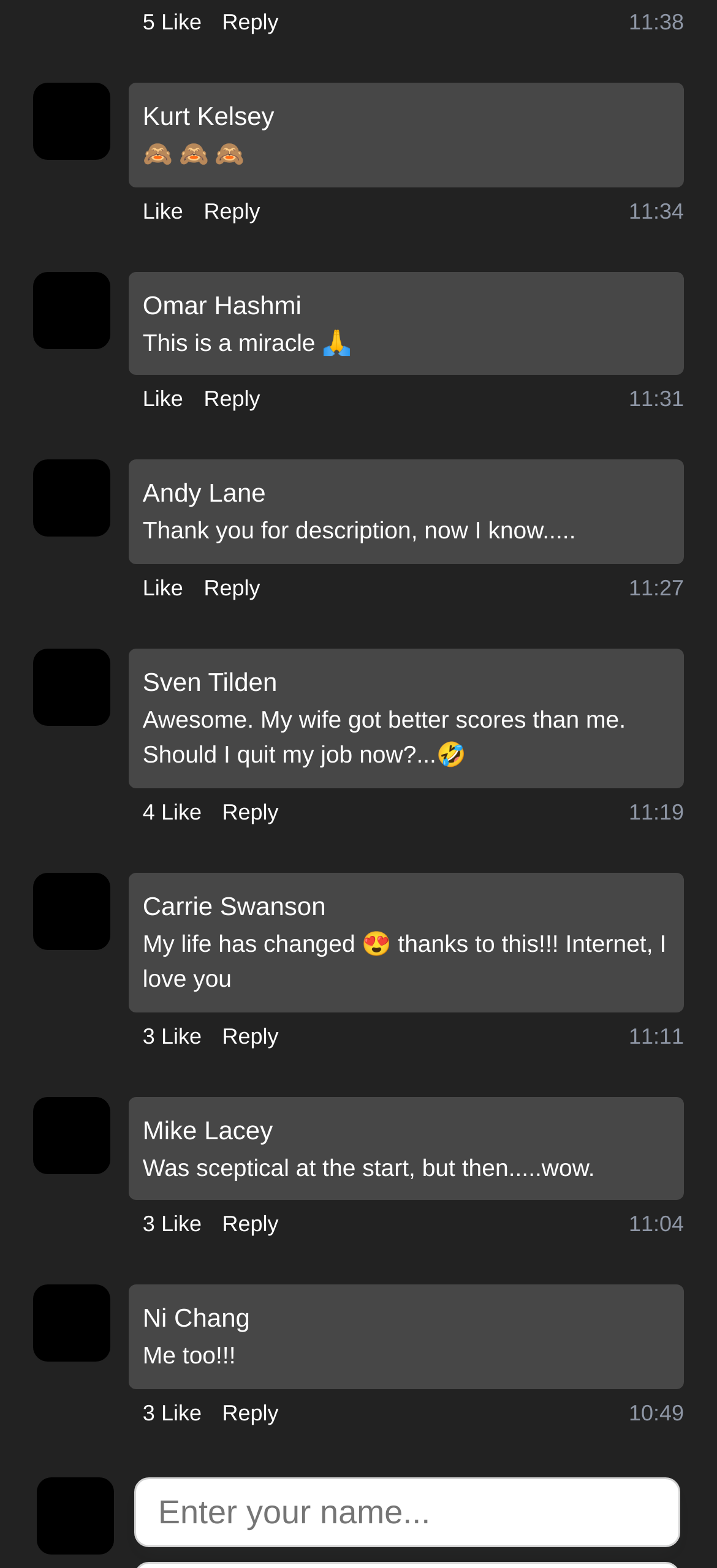Please answer the following question using a single word or phrase: 
What is the common theme among the comments?

Positive reactions